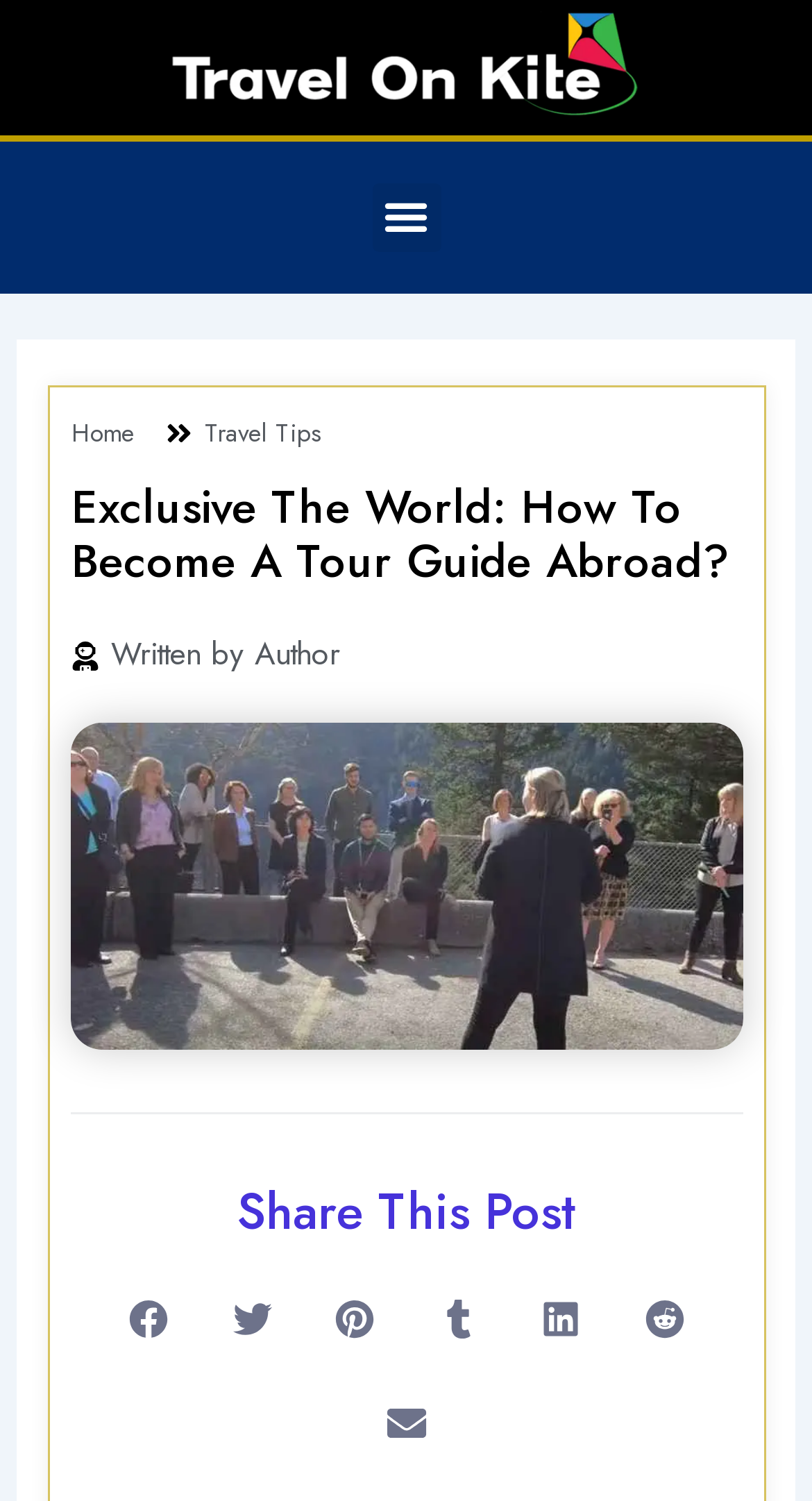Provide a brief response to the question below using a single word or phrase: 
What is the logo of the website?

TOK Logo